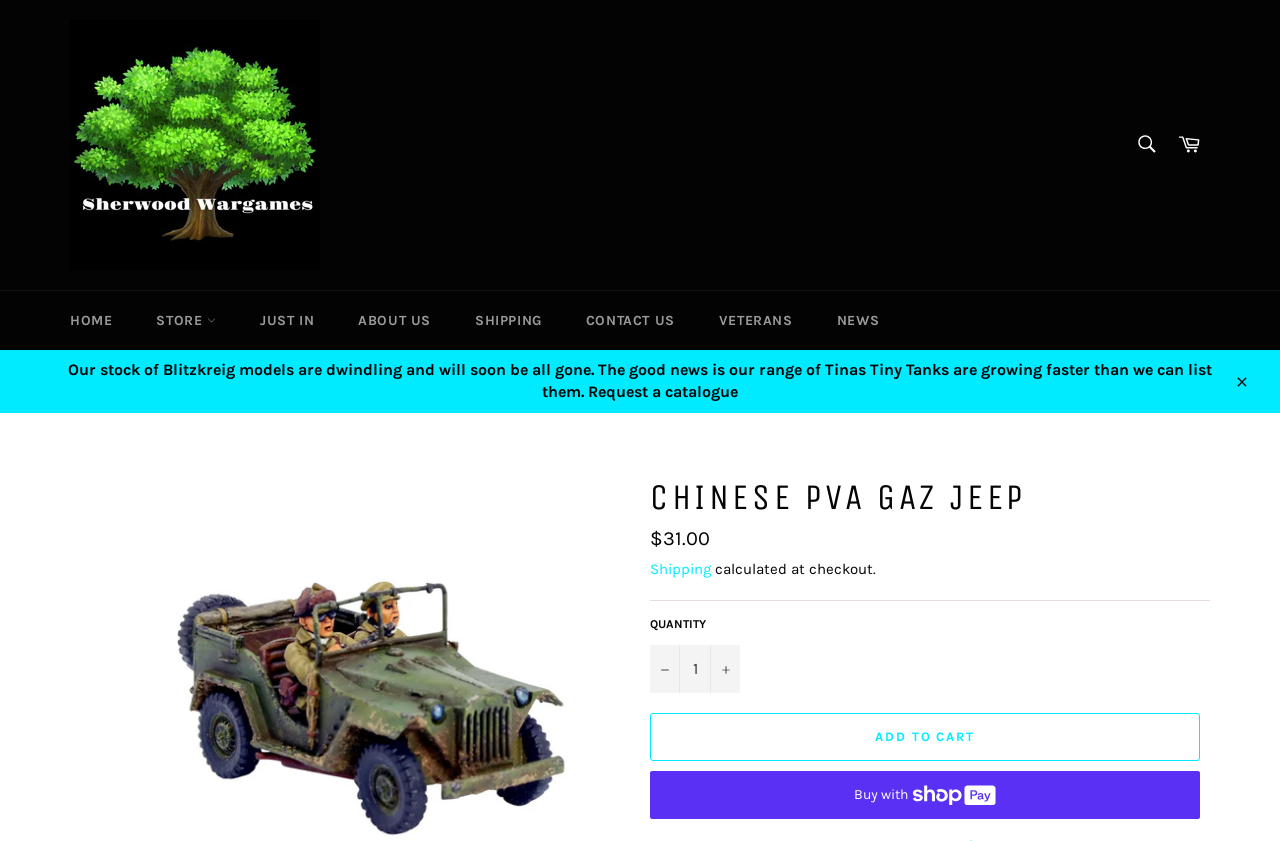What is the purpose of the 'SEARCH' button?
We need a detailed and exhaustive answer to the question. Please elaborate.

I found the purpose of the 'SEARCH' button by looking at its location in the top navigation bar, where it is placed next to the searchbox. The 'SEARCH' button is likely used to initiate a search query on the website.